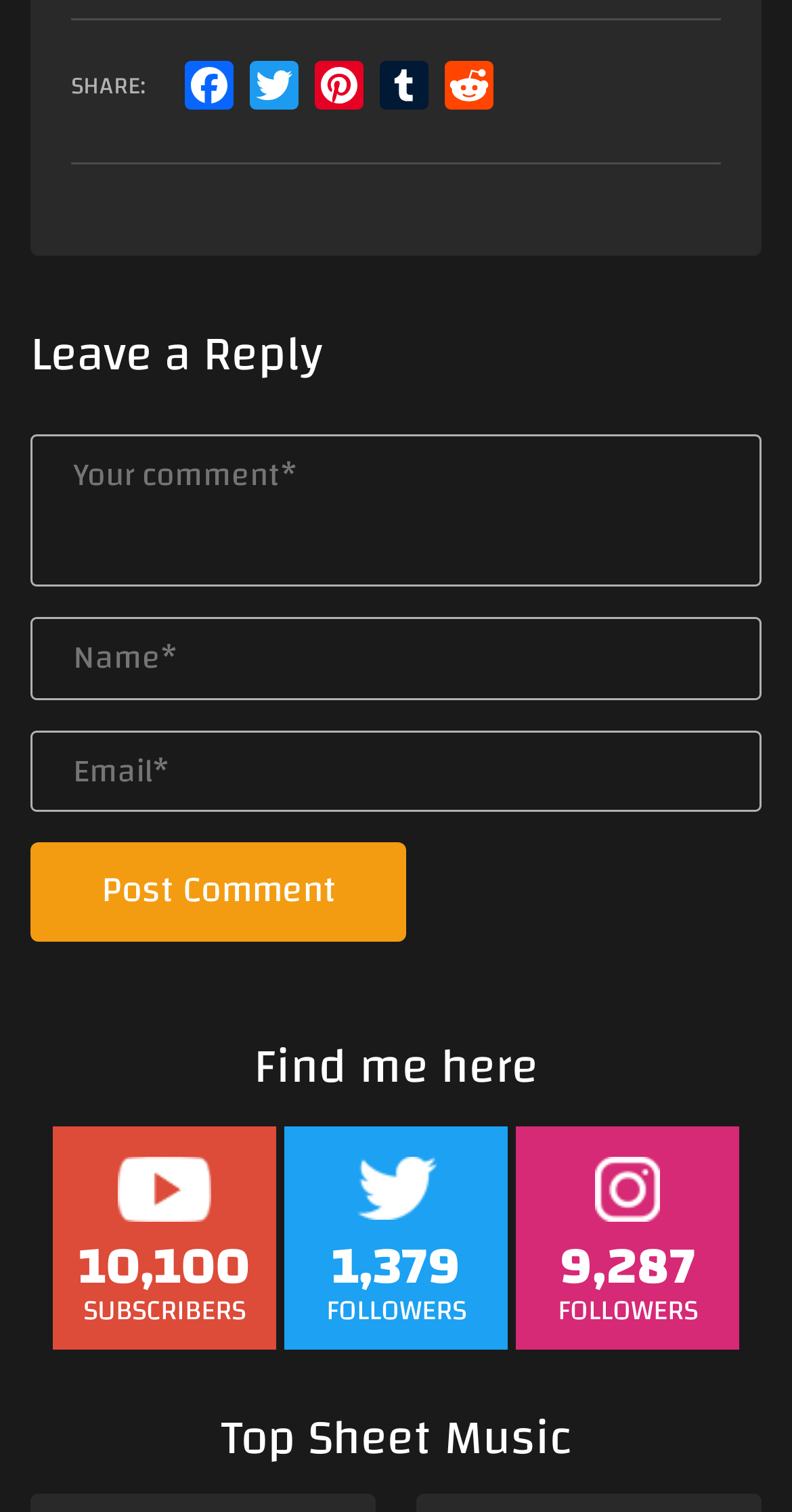Please identify the bounding box coordinates of the element's region that should be clicked to execute the following instruction: "Post a comment". The bounding box coordinates must be four float numbers between 0 and 1, i.e., [left, top, right, bottom].

[0.038, 0.557, 0.513, 0.623]